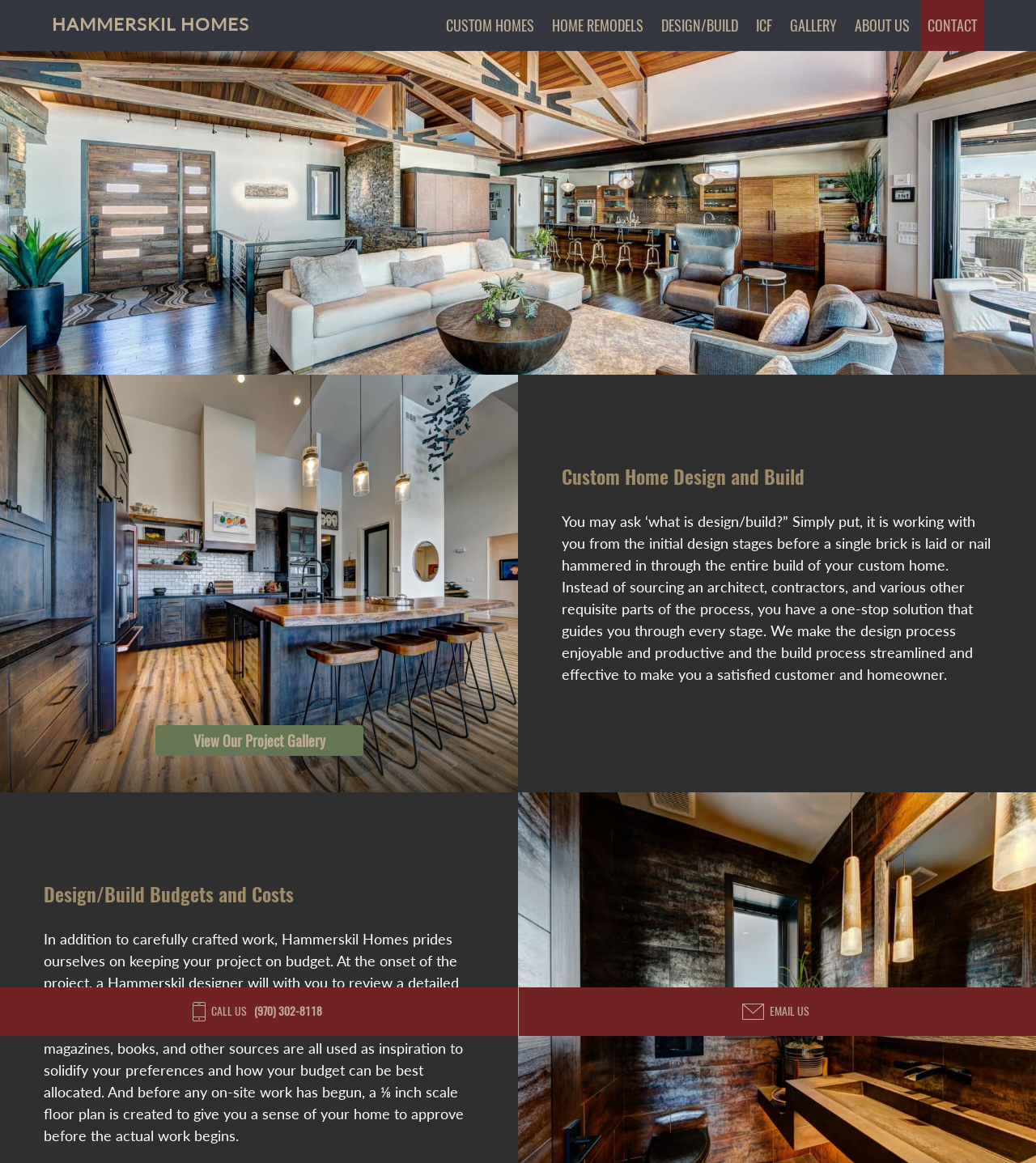Answer the following query concisely with a single word or phrase:
What is the purpose of the detailed checklist in the design/build process?

Determine unique desires